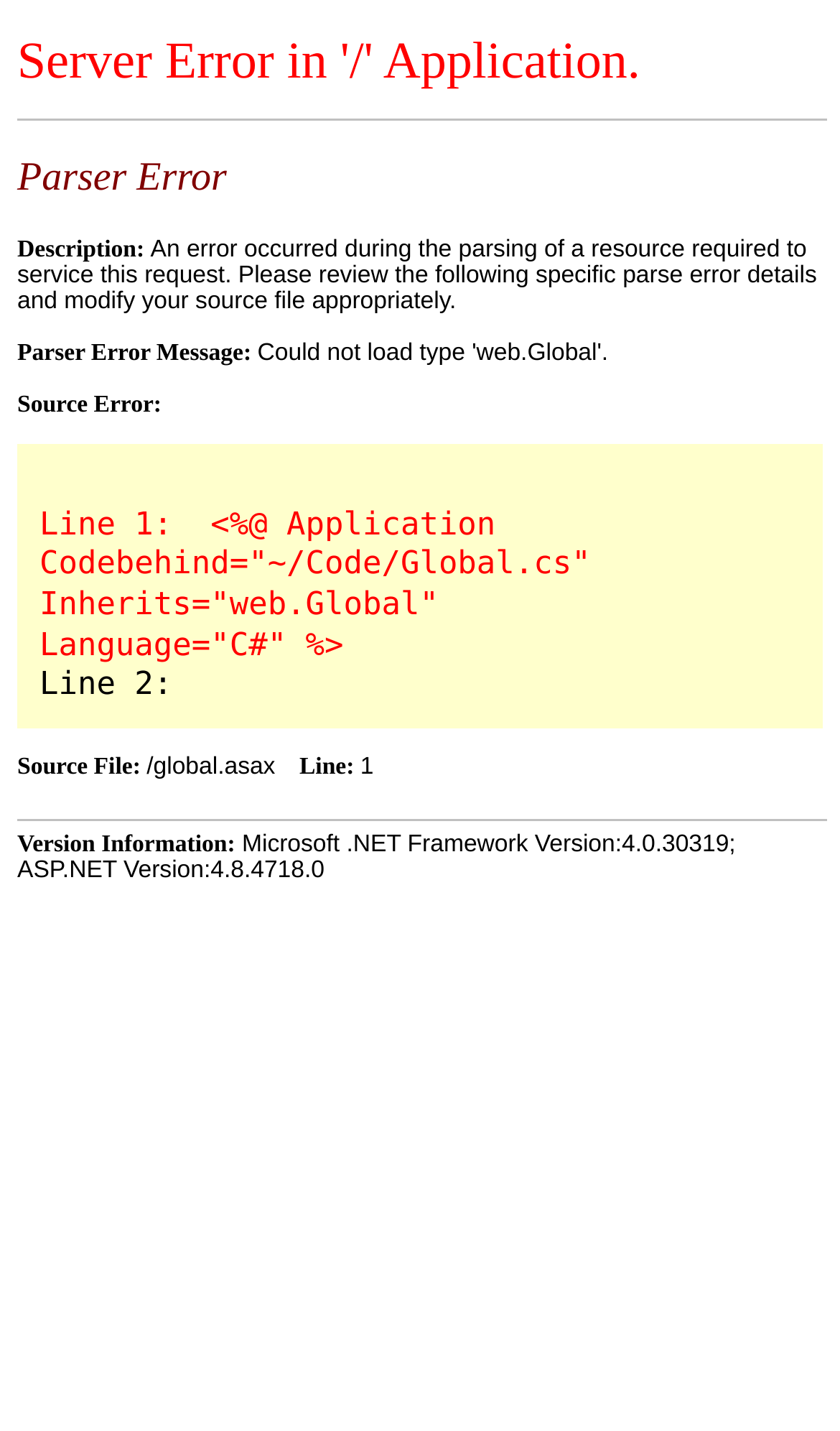What is the source file of the error?
Using the image as a reference, give a one-word or short phrase answer.

/global.asax